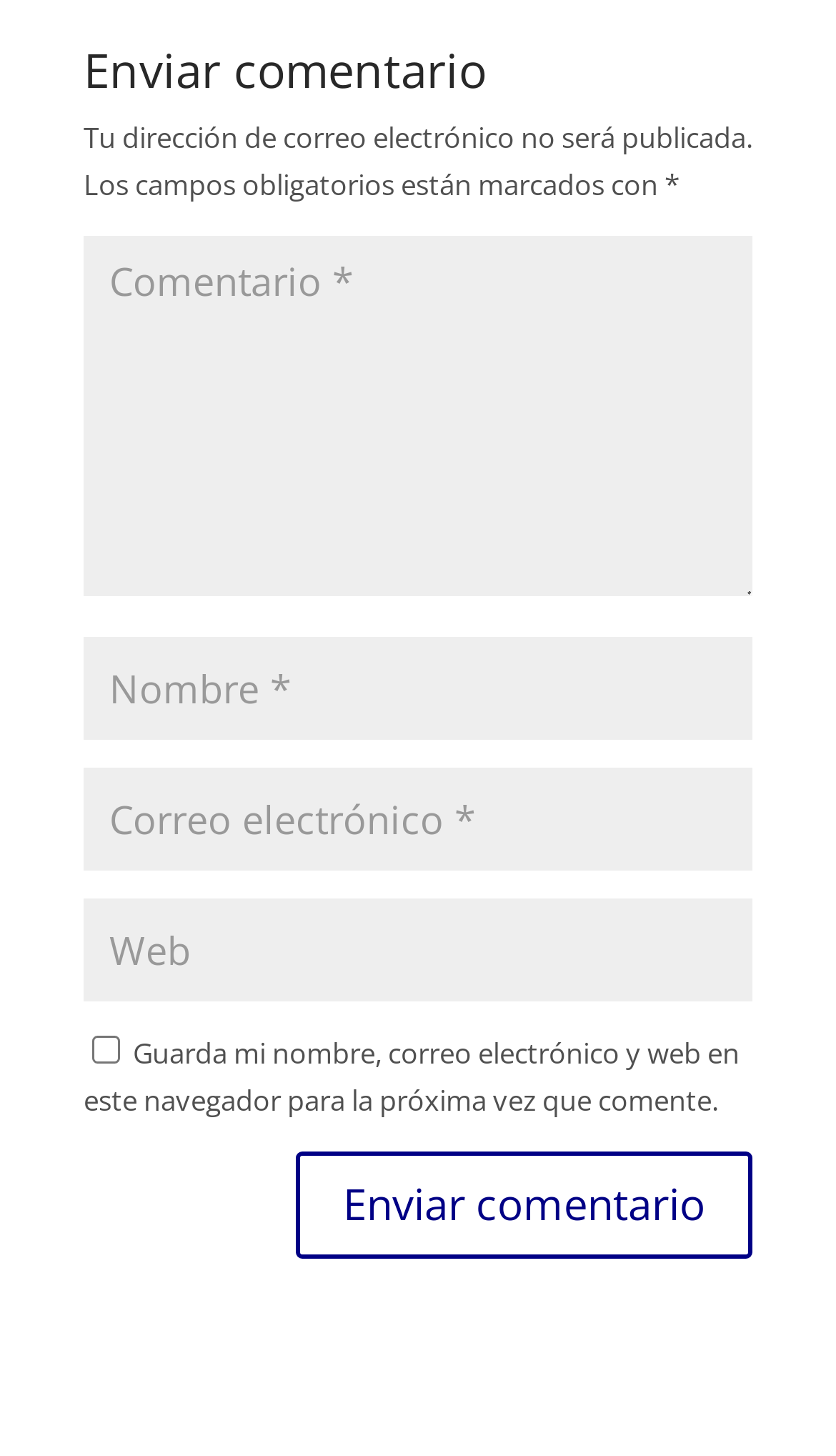What is the label of the first textbox?
Based on the screenshot, provide your answer in one word or phrase.

Comentario